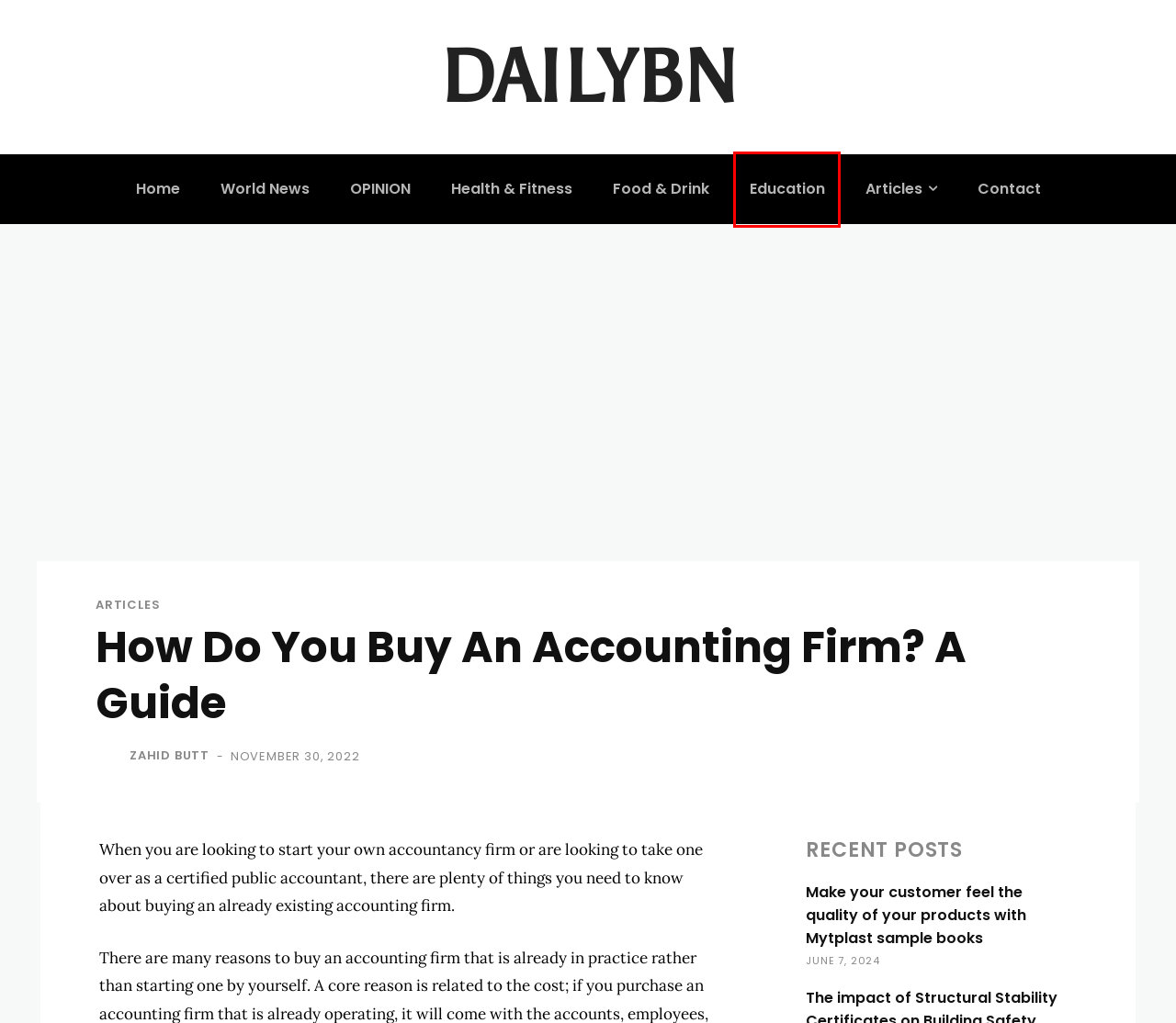You have been given a screenshot of a webpage, where a red bounding box surrounds a UI element. Identify the best matching webpage description for the page that loads after the element in the bounding box is clicked. Options include:
A. Health & Fitness
B. Home Dailybn
C. Zahid Butt, Author at Dailybn
D. Contact - Dailybn
E. Make your customer feel the quality of your products with Mytplast sample books - Dailybn
F. World News Archives - Dailybn
G. Articles Archives - Dailybn
H. Education

H